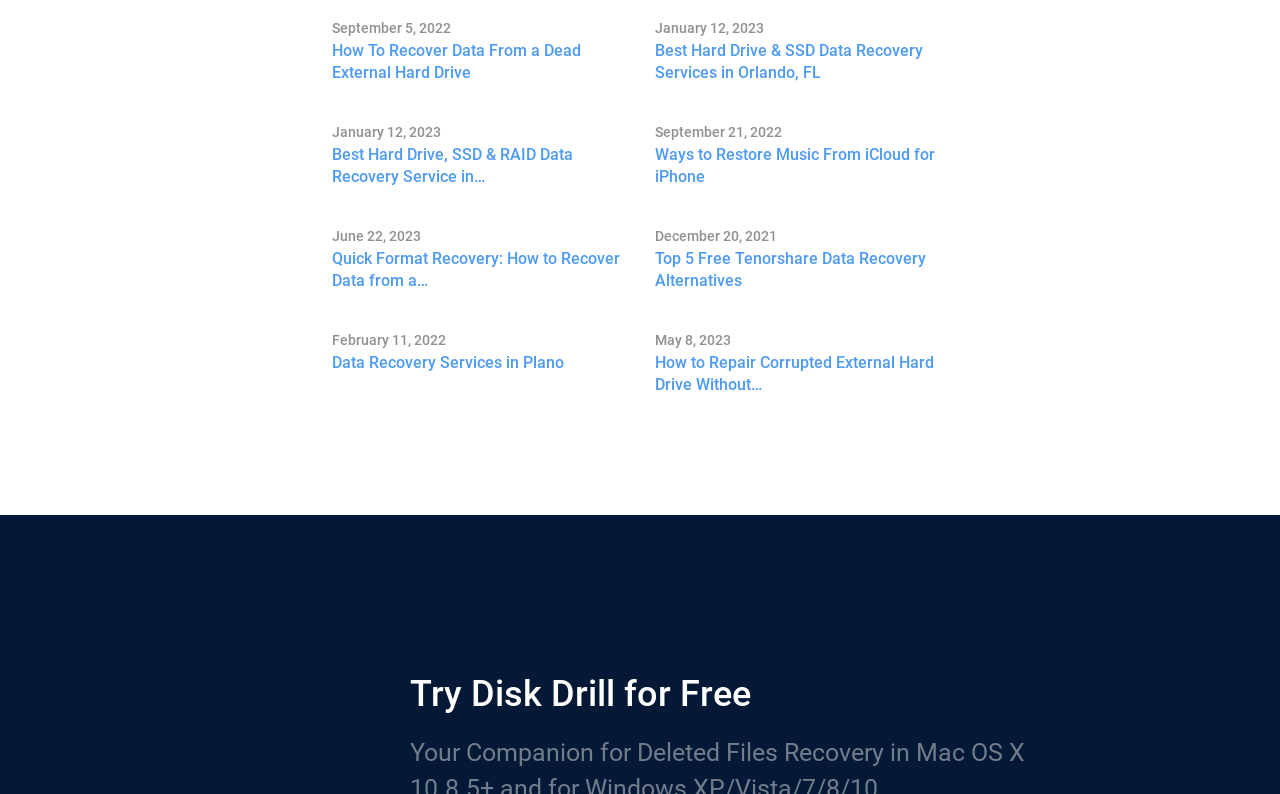Give a one-word or one-phrase response to the question:
What is the topic of the article on January 12, 2023?

Data Recovery Services